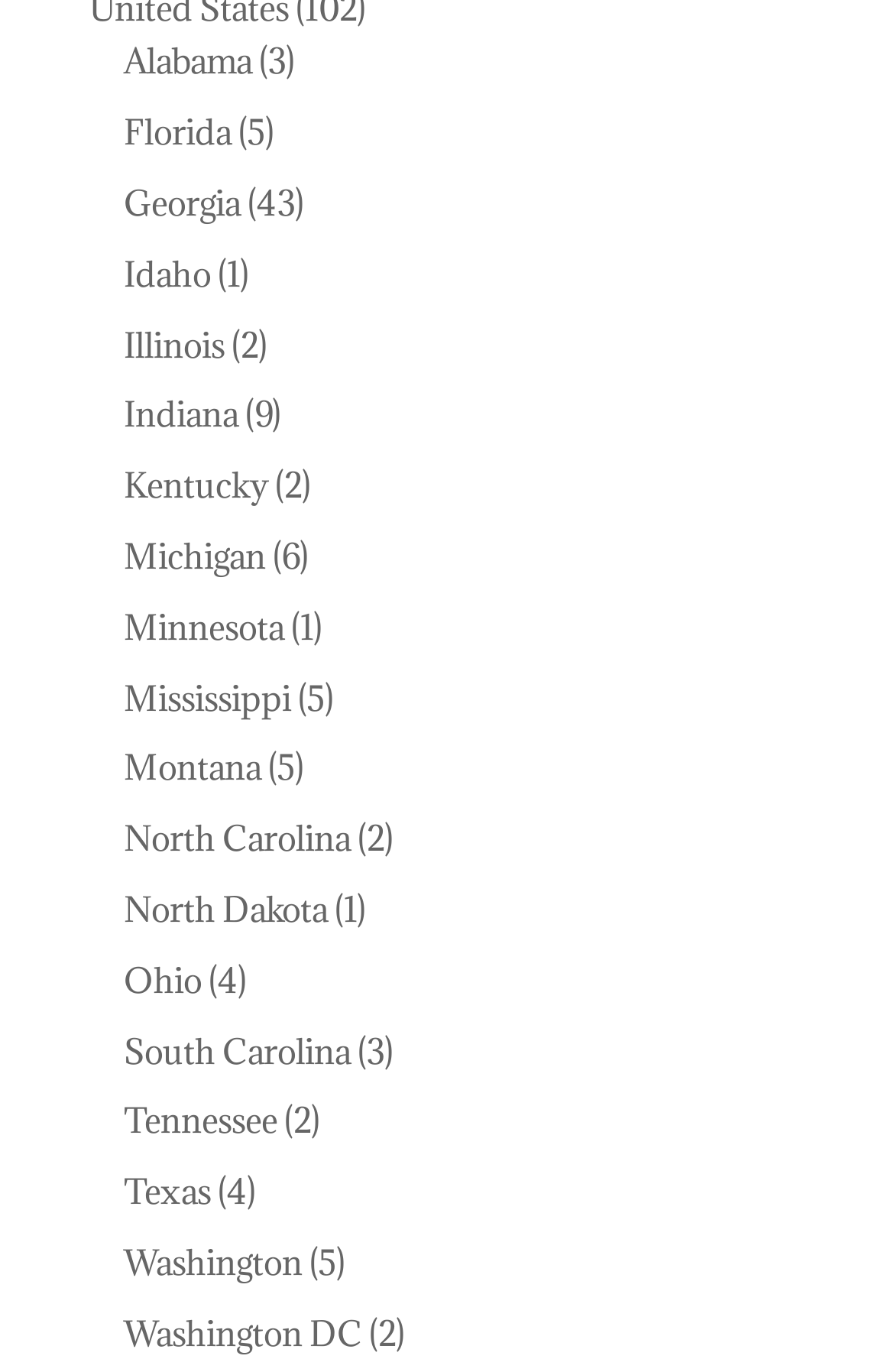Which state has the highest number?
Please provide a detailed and thorough answer to the question.

I looked at the StaticText elements next to each state link and found that Georgia has the highest number, which is 43.